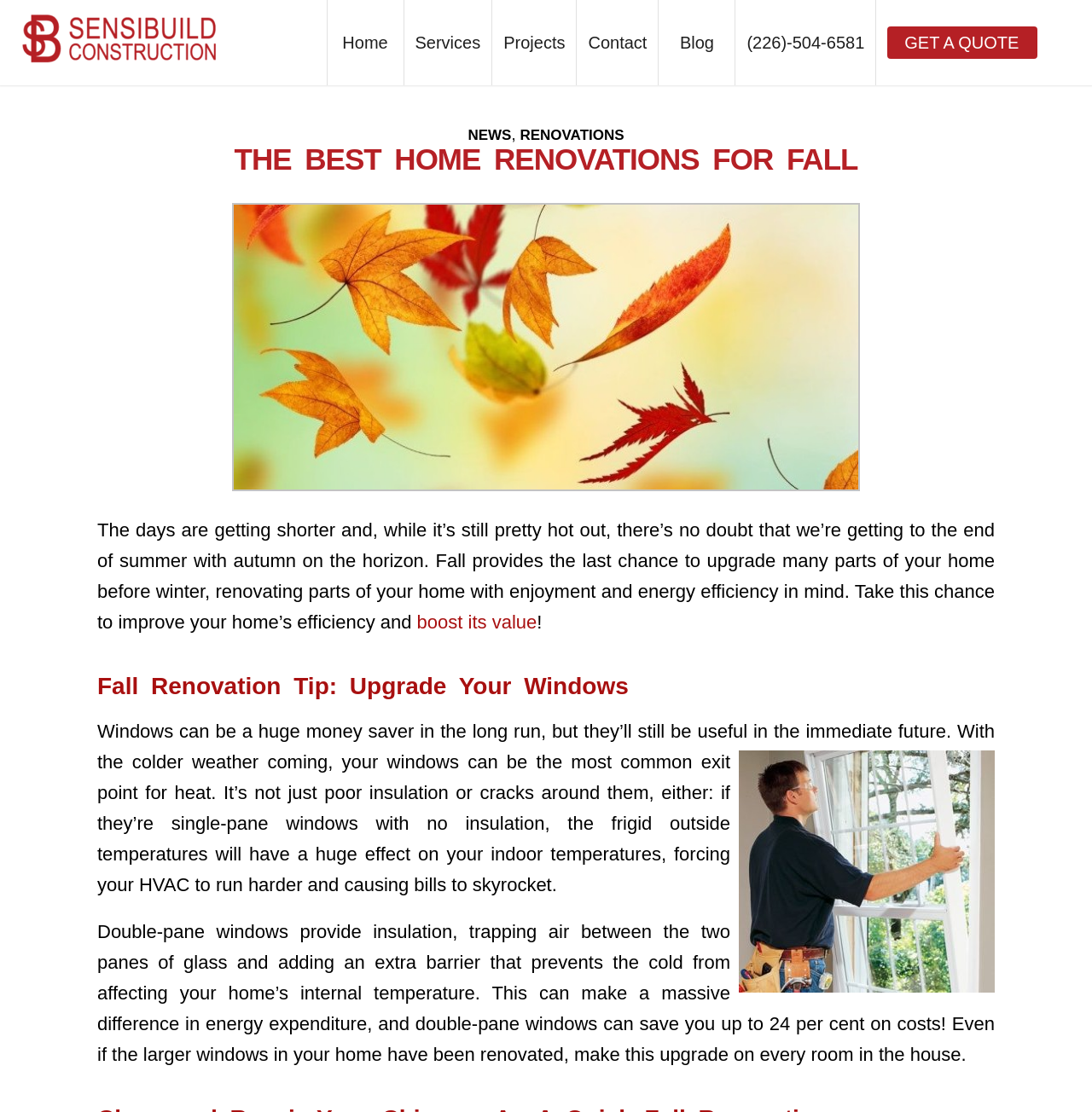Write an exhaustive caption that covers the webpage's main aspects.

The webpage is about home renovations for fall, specifically highlighting the importance of upgrading windows to improve energy efficiency. At the top, there is a navigation menu with links to "Home", "Services", "Projects", "Contact", "Blog", and a phone number. On the right side of the navigation menu, there is a "GET A QUOTE" button.

Below the navigation menu, there is a header section with links to "NEWS" and "RENOVATIONS". The main heading "THE BEST HOME RENOVATIONS FOR FALL" is centered in this section.

The main content of the webpage is divided into sections. The first section discusses the importance of renovating homes before winter, with a focus on energy efficiency and enjoyment. There is an image related to fall renovations in London, Ontario, and a link to "boost its value".

The second section is titled "Fall Renovation Tip: Upgrade Your Windows" and provides information on how upgrading windows can save energy costs. There is an image of a window replacement, and the text explains the benefits of double-pane windows in trapping air and preventing cold temperatures from affecting indoor temperatures.

Overall, the webpage is focused on providing tips and advice for homeowners looking to renovate their homes for fall, with a specific emphasis on window upgrades.